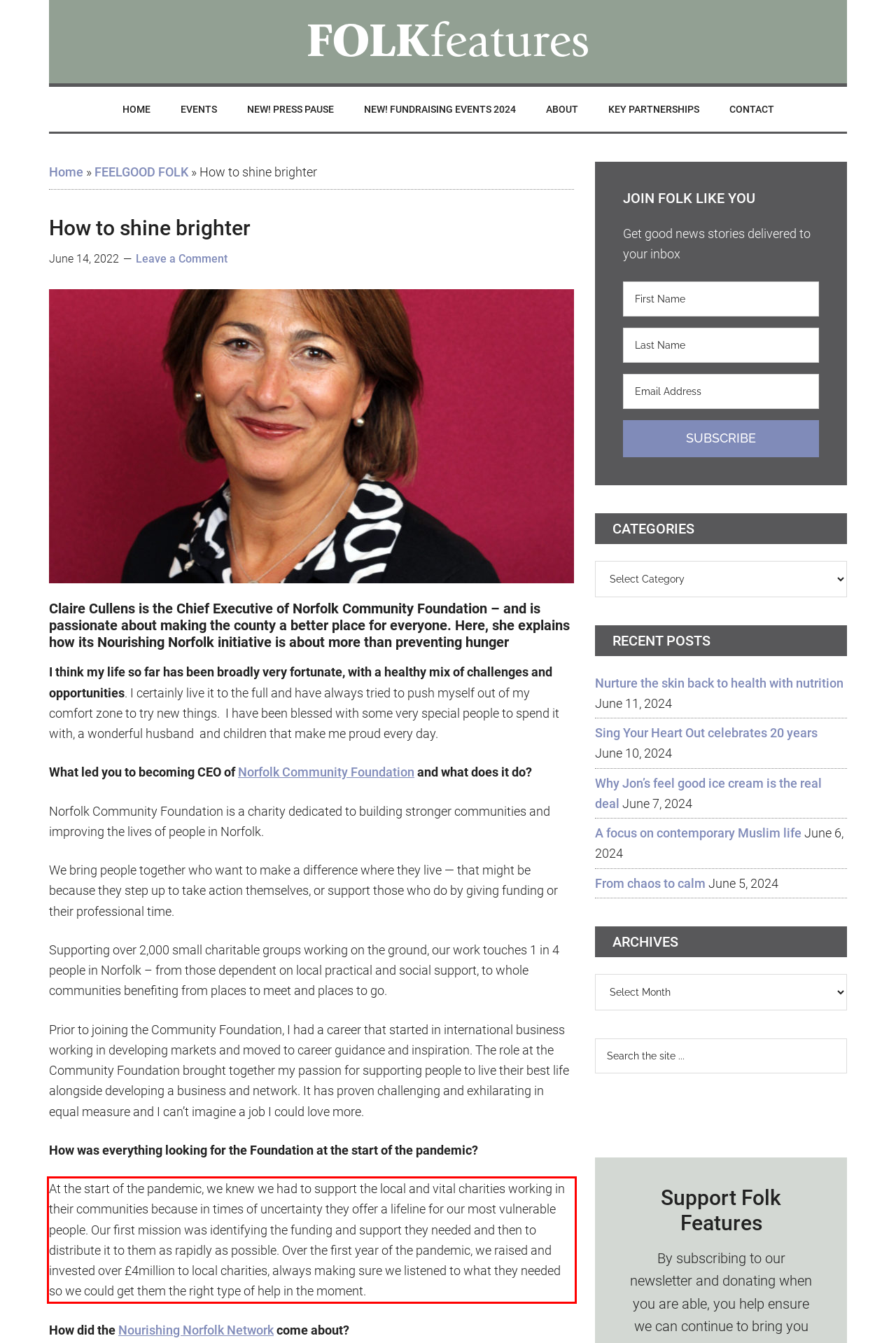Given a webpage screenshot, locate the red bounding box and extract the text content found inside it.

At the start of the pandemic, we knew we had to support the local and vital charities working in their communities because in times of uncertainty they offer a lifeline for our most vulnerable people. Our first mission was identifying the funding and support they needed and then to distribute it to them as rapidly as possible. Over the first year of the pandemic, we raised and invested over £4million to local charities, always making sure we listened to what they needed so we could get them the right type of help in the moment.